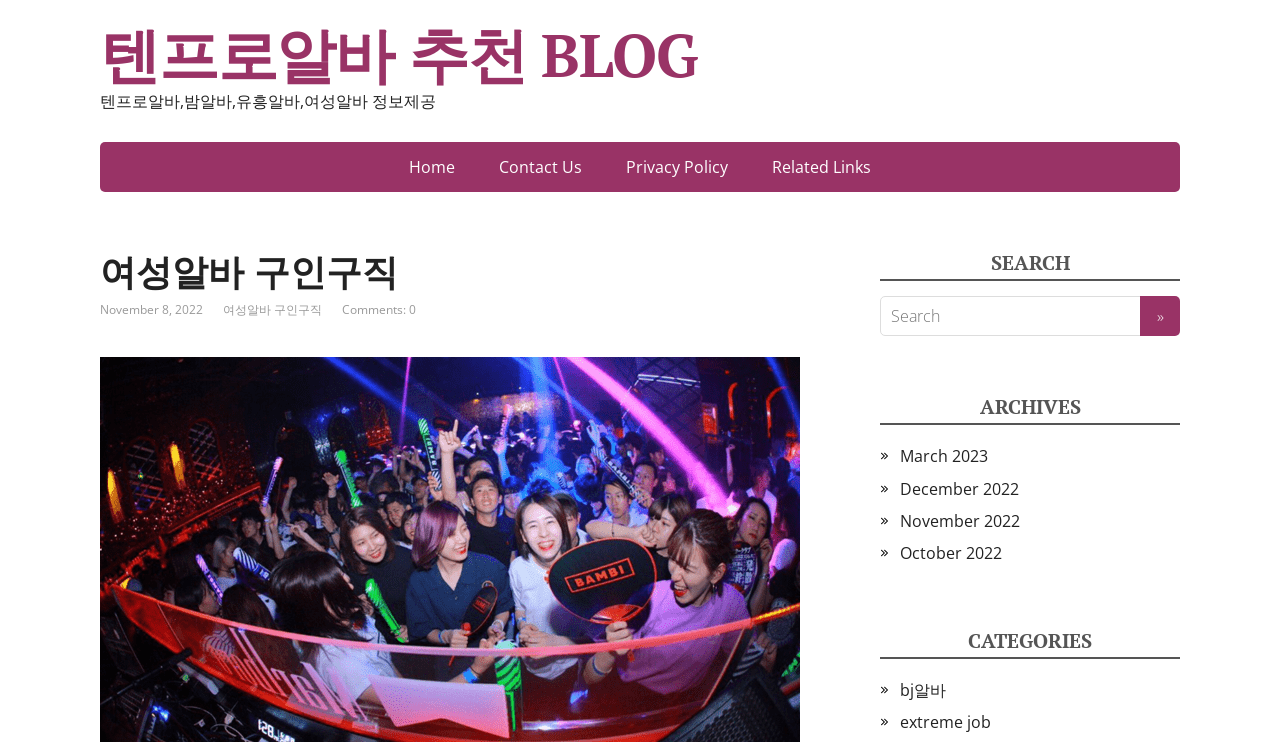Kindly provide the bounding box coordinates of the section you need to click on to fulfill the given instruction: "search for a keyword".

[0.688, 0.399, 0.916, 0.453]